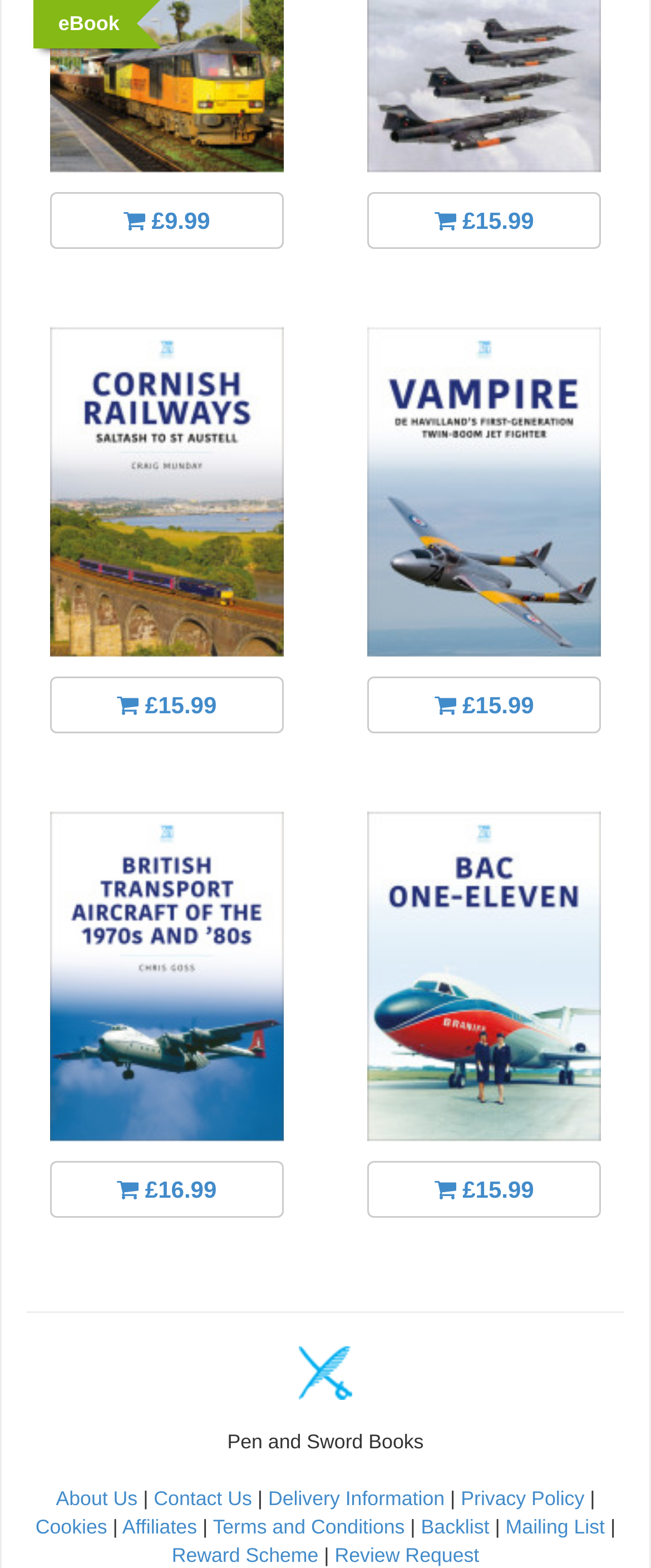How many eBook options are available?
Craft a detailed and extensive response to the question.

There are 4 eBook options available, each with a different price, which are indicated by the link elements with the texts ' £9.99', ' £15.99', ' £15.99', and ' £16.99'.